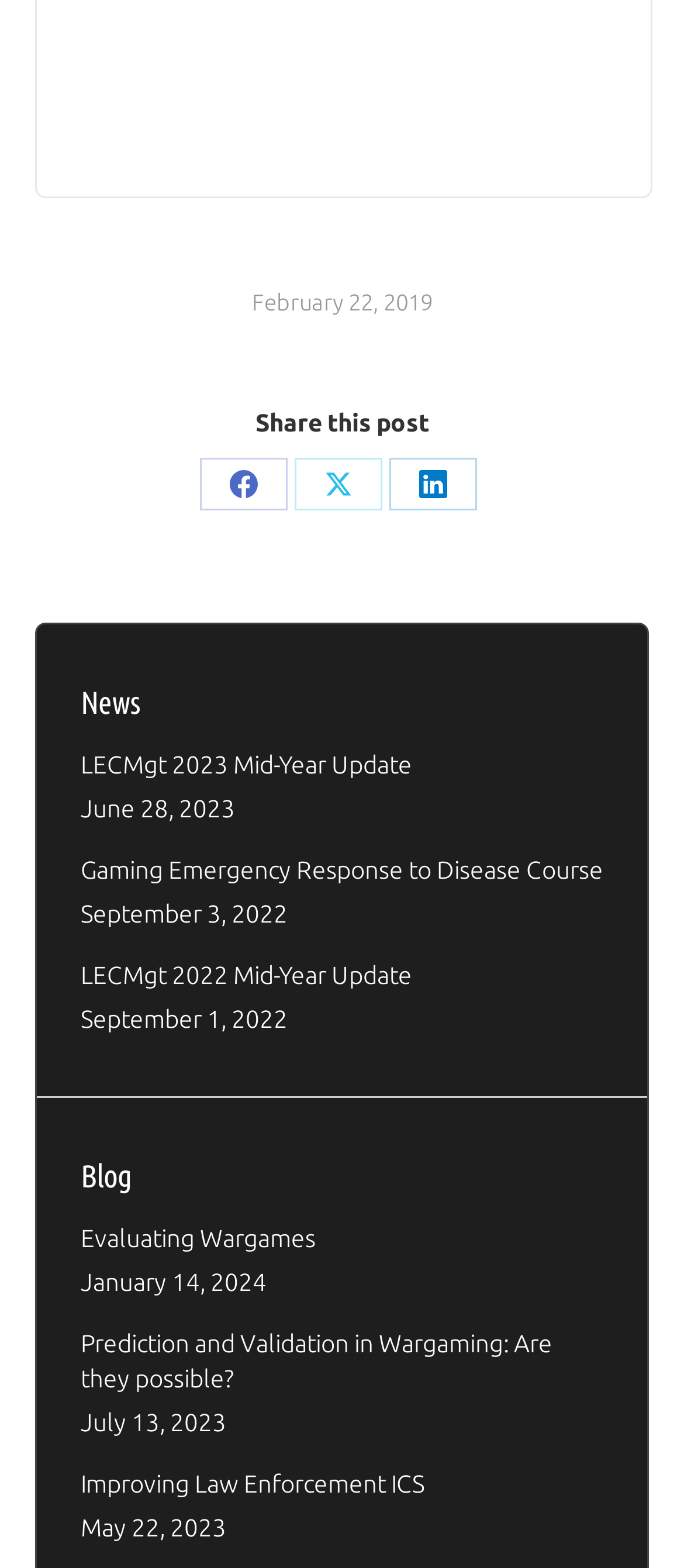Provide a brief response to the question below using one word or phrase:
How many months are represented in the article dates?

5